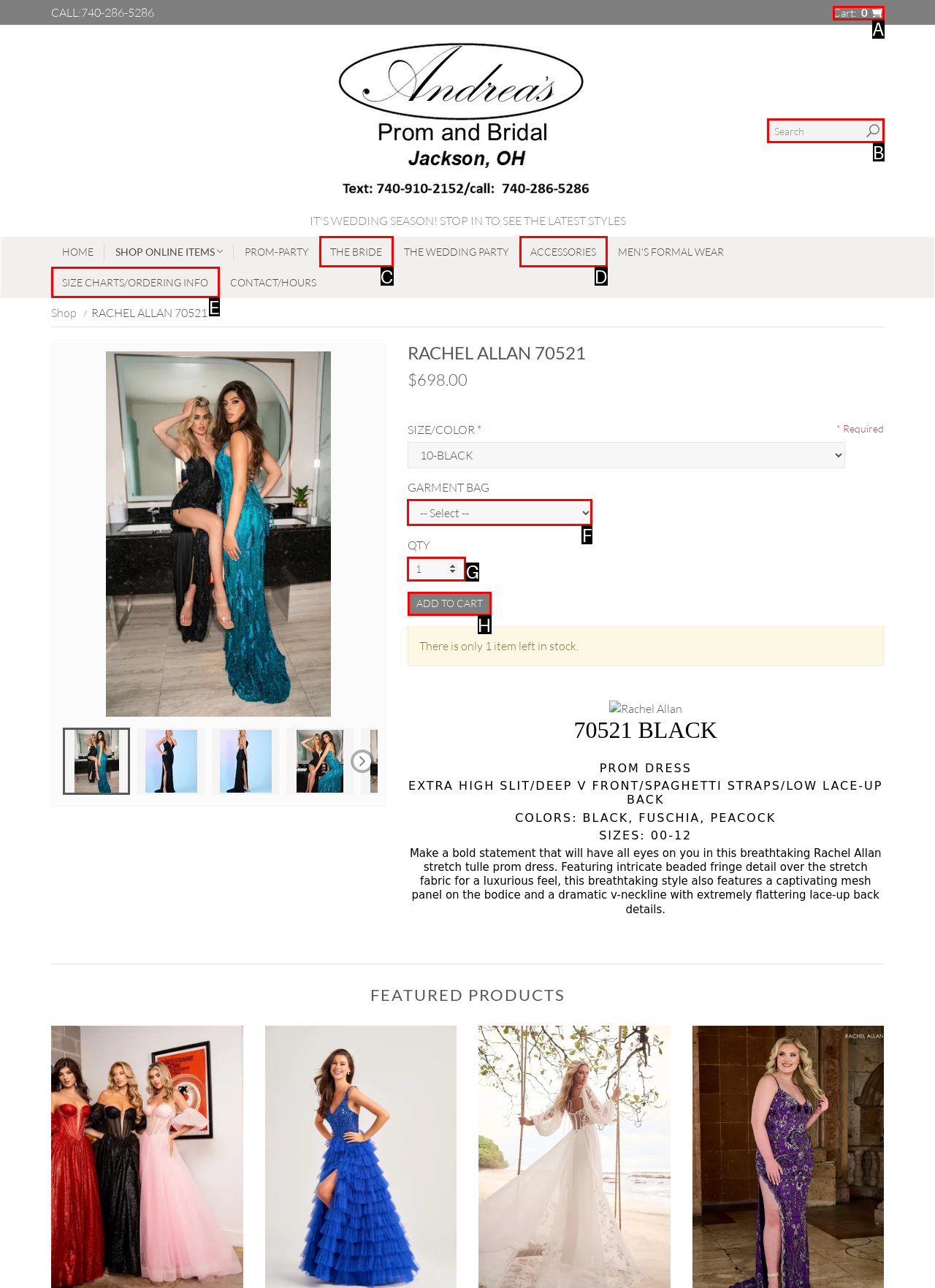Which option should I select to accomplish the task: Add to cart? Respond with the corresponding letter from the given choices.

H